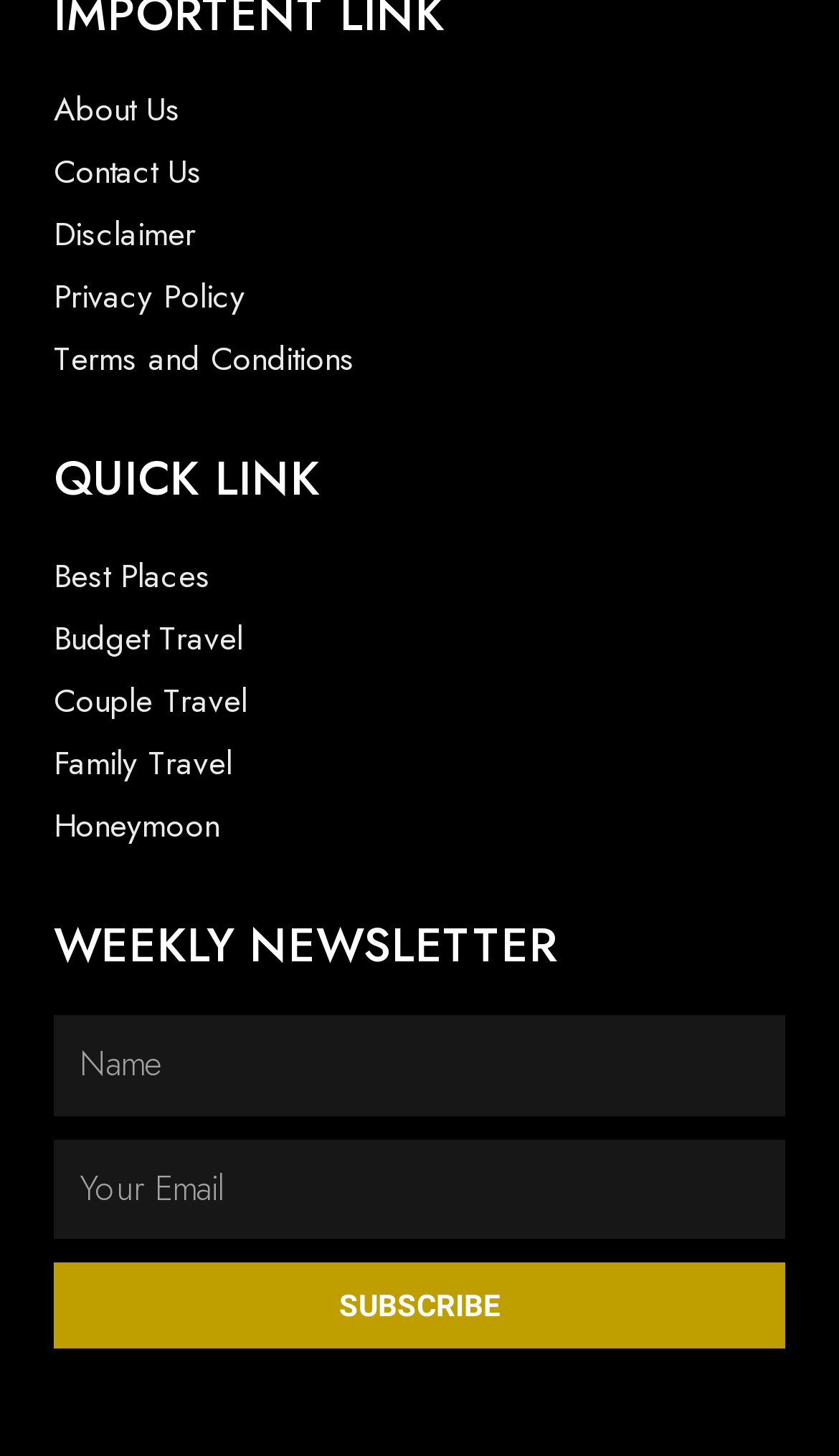Determine the bounding box coordinates of the section to be clicked to follow the instruction: "View Best Places". The coordinates should be given as four float numbers between 0 and 1, formatted as [left, top, right, bottom].

[0.064, 0.378, 0.936, 0.413]